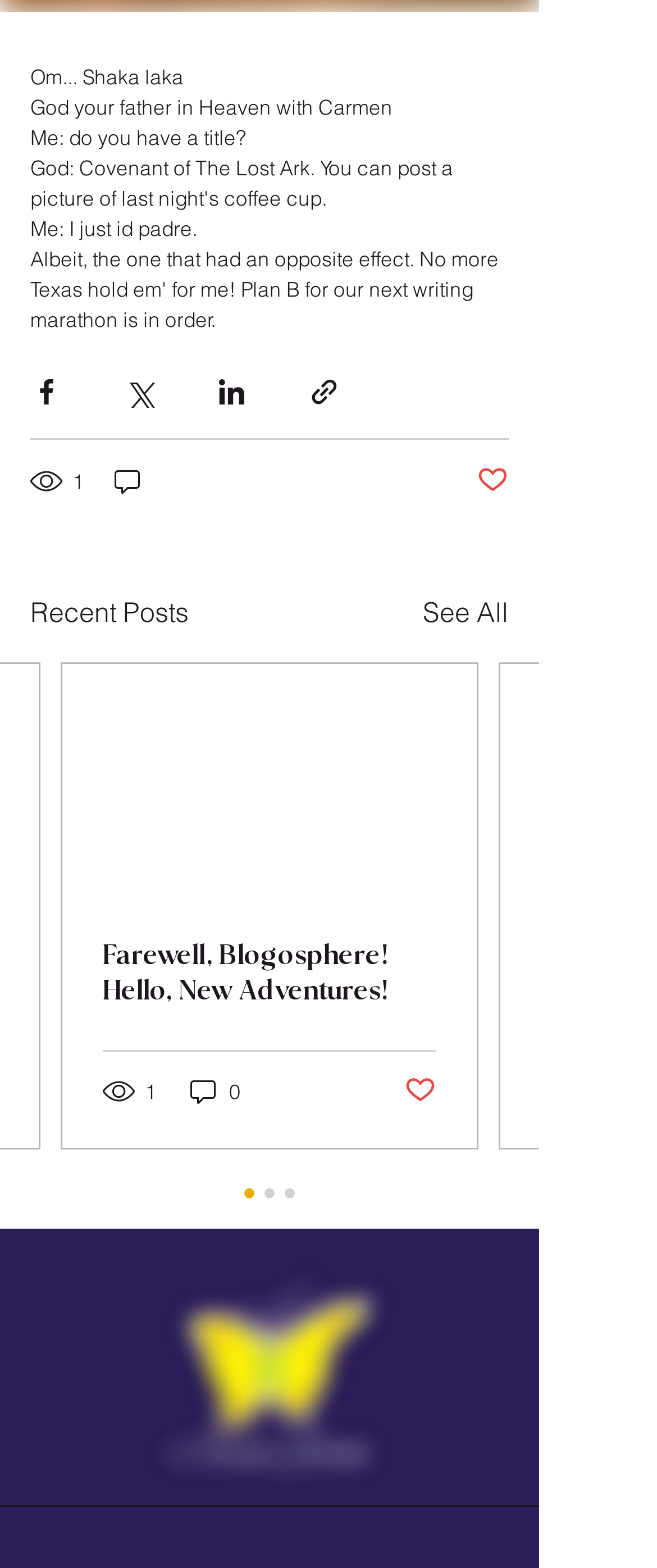Identify the bounding box coordinates for the element you need to click to achieve the following task: "Read the article". The coordinates must be four float values ranging from 0 to 1, formatted as [left, top, right, bottom].

[0.095, 0.424, 0.726, 0.732]